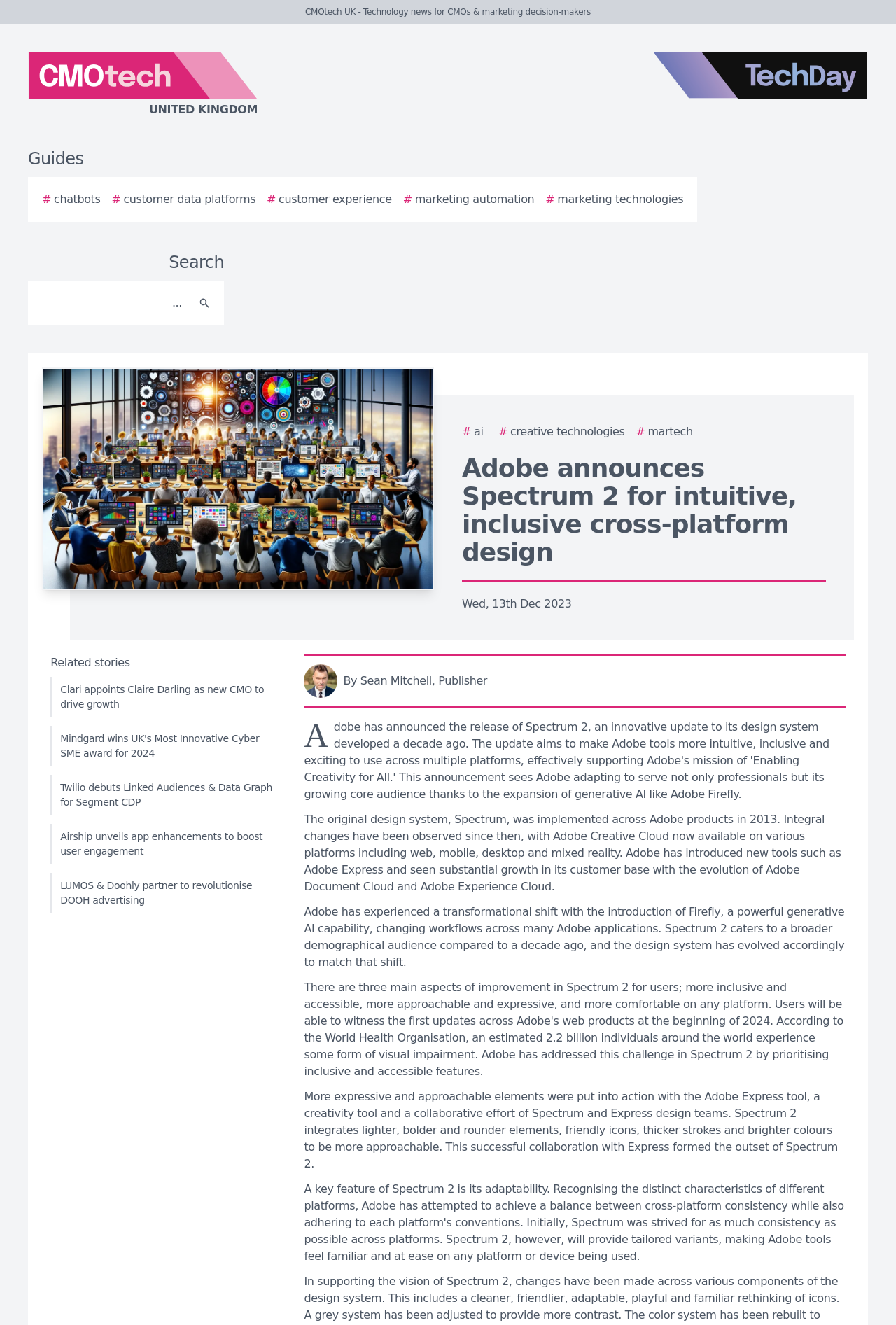How many related stories are listed?
Based on the image, answer the question in a detailed manner.

I counted the number of links under the 'Related stories' section, which are 5 in total.